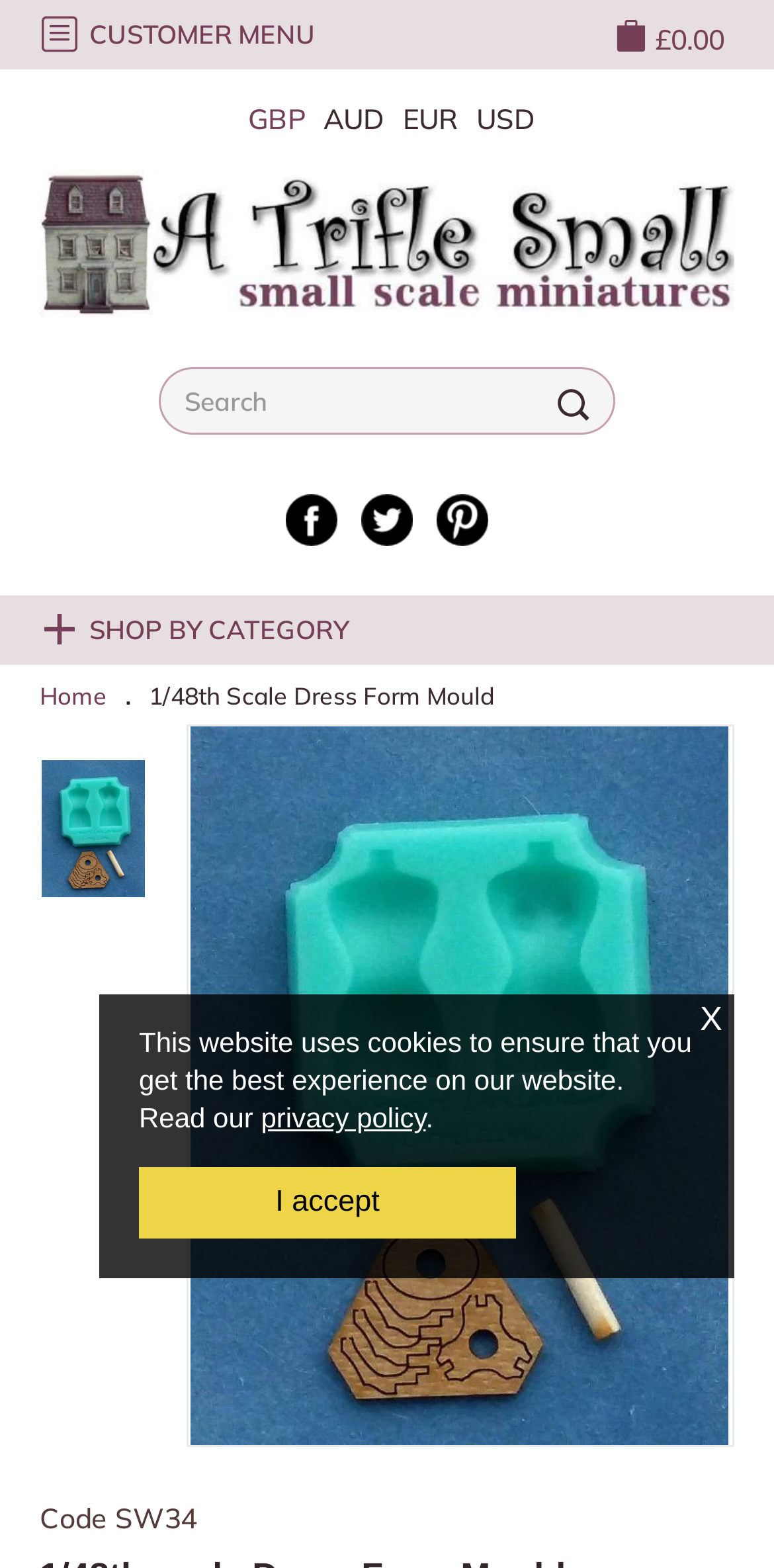Elaborate on the information and visuals displayed on the webpage.

This webpage is about a silicone mold to make a dress form in 1/48th scale, which comes with a kit to make one stand for the dress form. At the top left corner, there is a button with a hamburger icon, followed by a heading "CUSTOMER MENU". On the top right corner, there is a link showing the current balance, "£0.00". Below it, there are four links to switch between different currencies: GBP, AUD, EUR, and USD.

On the top center, there is a link "A Trifle Small" with an image next to it. Below it, there is a search bar with a button on the right side. On the left side of the search bar, there are three social media links: Facebook, Twitter, and Pinterest, each with its corresponding image.

On the left side of the page, there is a navigation bar with a button and a heading "SHOP BY CATEGORY". Below it, there are two links: "Home" and "1/48th Scale Dress Form Mould". The latter link is also repeated below with a description and an image. There is a large image of the 1/48th scale dress form mold on the right side of the page.

At the bottom of the page, there are some static texts, including "Code: SW34" and a message about the website using cookies, with a link to the privacy policy. There is also a button "I accept" to accept the cookies.